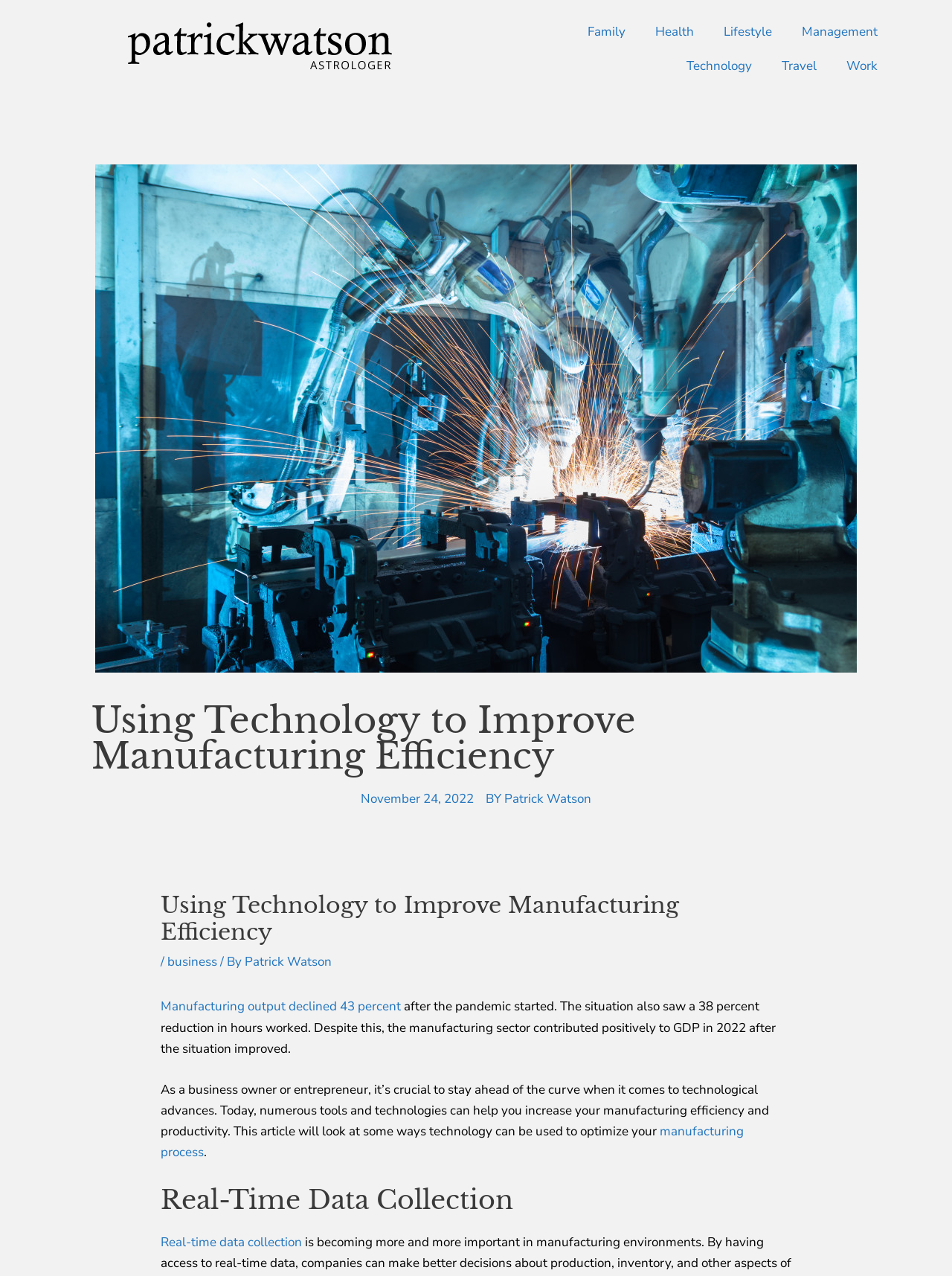Can you specify the bounding box coordinates for the region that should be clicked to fulfill this instruction: "Learn about real-time data collection".

[0.169, 0.967, 0.317, 0.98]